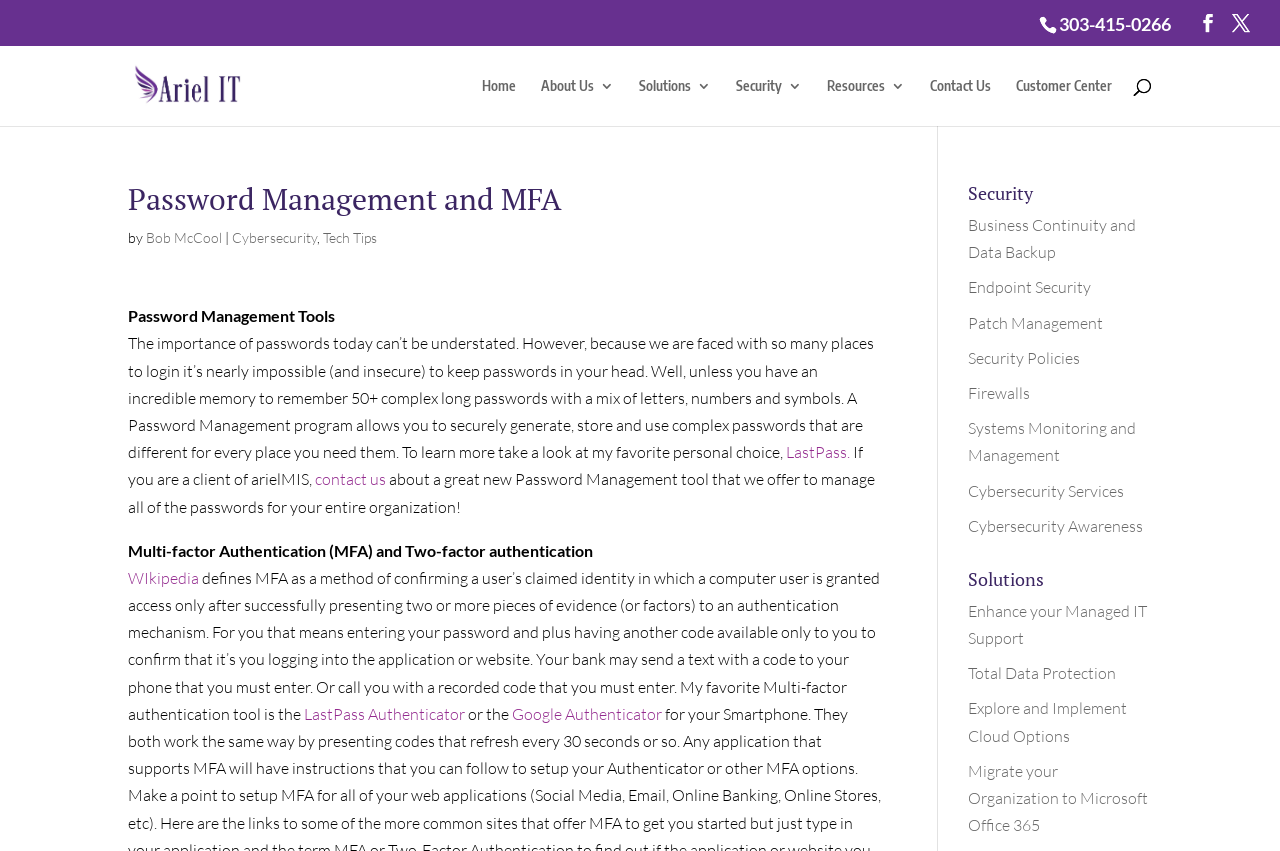Find the bounding box coordinates of the clickable area that will achieve the following instruction: "Search for something".

[0.1, 0.054, 0.9, 0.055]